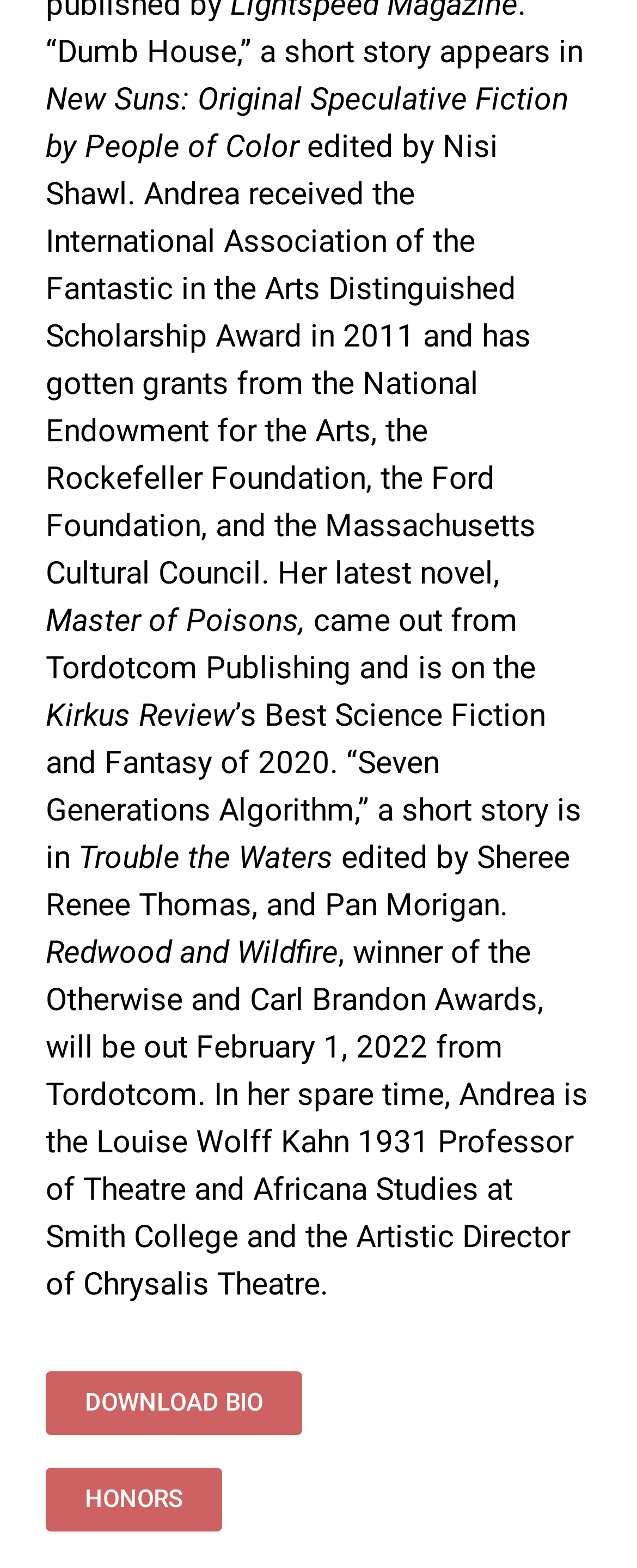For the given element description Menu, determine the bounding box coordinates of the UI element. The coordinates should follow the format (top-left x, top-left y, bottom-right x, bottom-right y) and be within the range of 0 to 1.

None